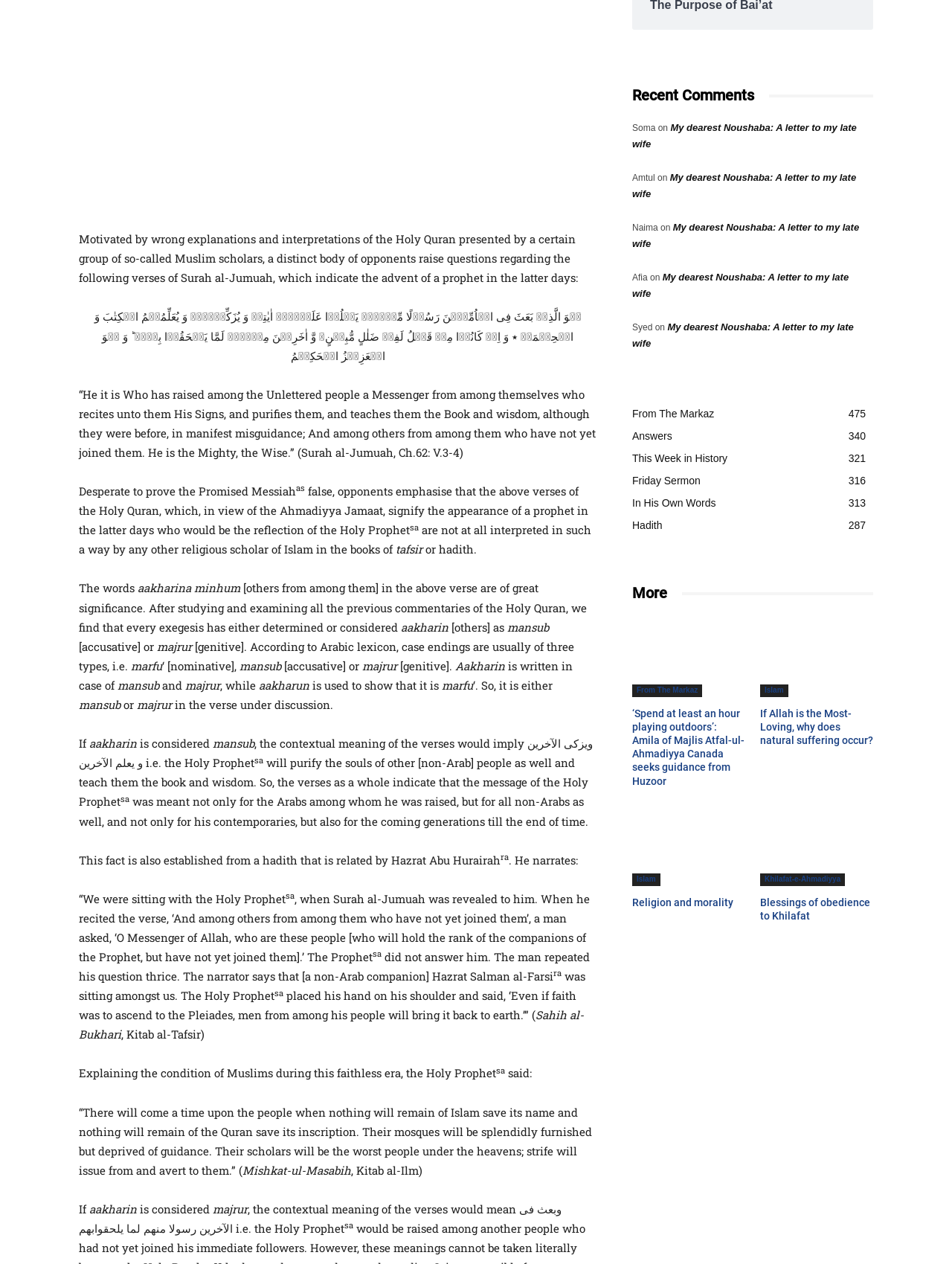Please provide the bounding box coordinate of the region that matches the element description: From The Markaz. Coordinates should be in the format (top-left x, top-left y, bottom-right x, bottom-right y) and all values should be between 0 and 1.

[0.664, 0.541, 0.738, 0.551]